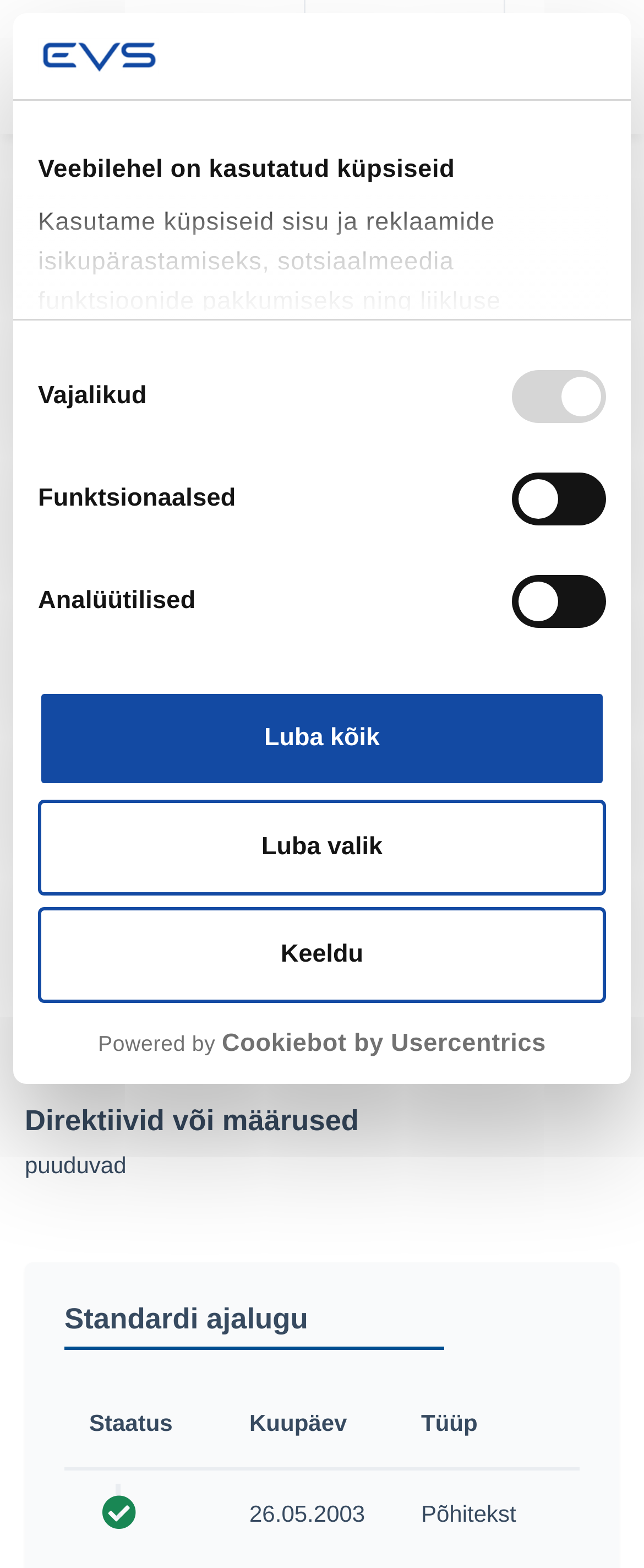Write a detailed summary of the webpage.

The webpage appears to be a standard page for an ISO standard, specifically ISO 15711:2003, which deals with paints and varnishes. 

At the top left corner, there is a logo of the Estonian standardization organization, EVS. Next to it, there is a navigation toggle button. On the top right corner, there are links to log in, view the shopping cart, and a back button.

Below the navigation section, there is a prominent dialog box that takes up most of the screen width. This dialog box is about cookie usage and has several checkboxes for different types of cookies, including necessary, functional, analytical, and marketing cookies. There are also buttons to accept all, select, or decline cookies.

Below the dialog box, there is a section with information about the standard, including its title, "Paints and varnishes -- Determination of resistance to cathodic disbonding of coatings exposed to sea water", and a heading "Üldinfo" which means "General information" in Estonian. 

There are several sections of information about the standard, including its effective date, scope, and history. The effective date is listed as 26.05.2003. There is also a section with links to related standards, including "87.040 Värvid ja lakid", which is a category for colors and coatings.

At the bottom of the page, there is a button to purchase or view the standard, and a section with information about the standard's status, date, and type.